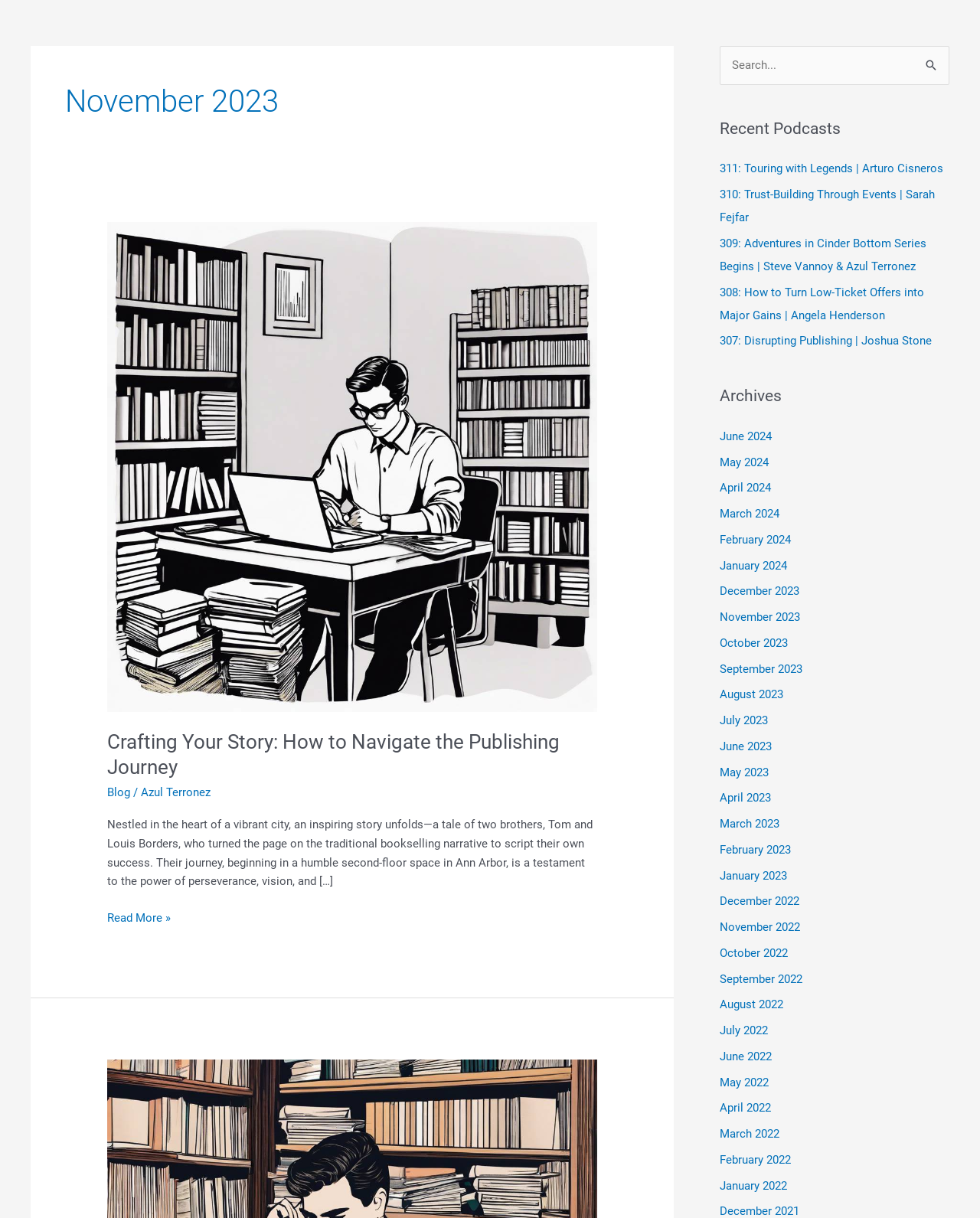How many archive links are available?
Based on the image, answer the question with a single word or brief phrase.

24